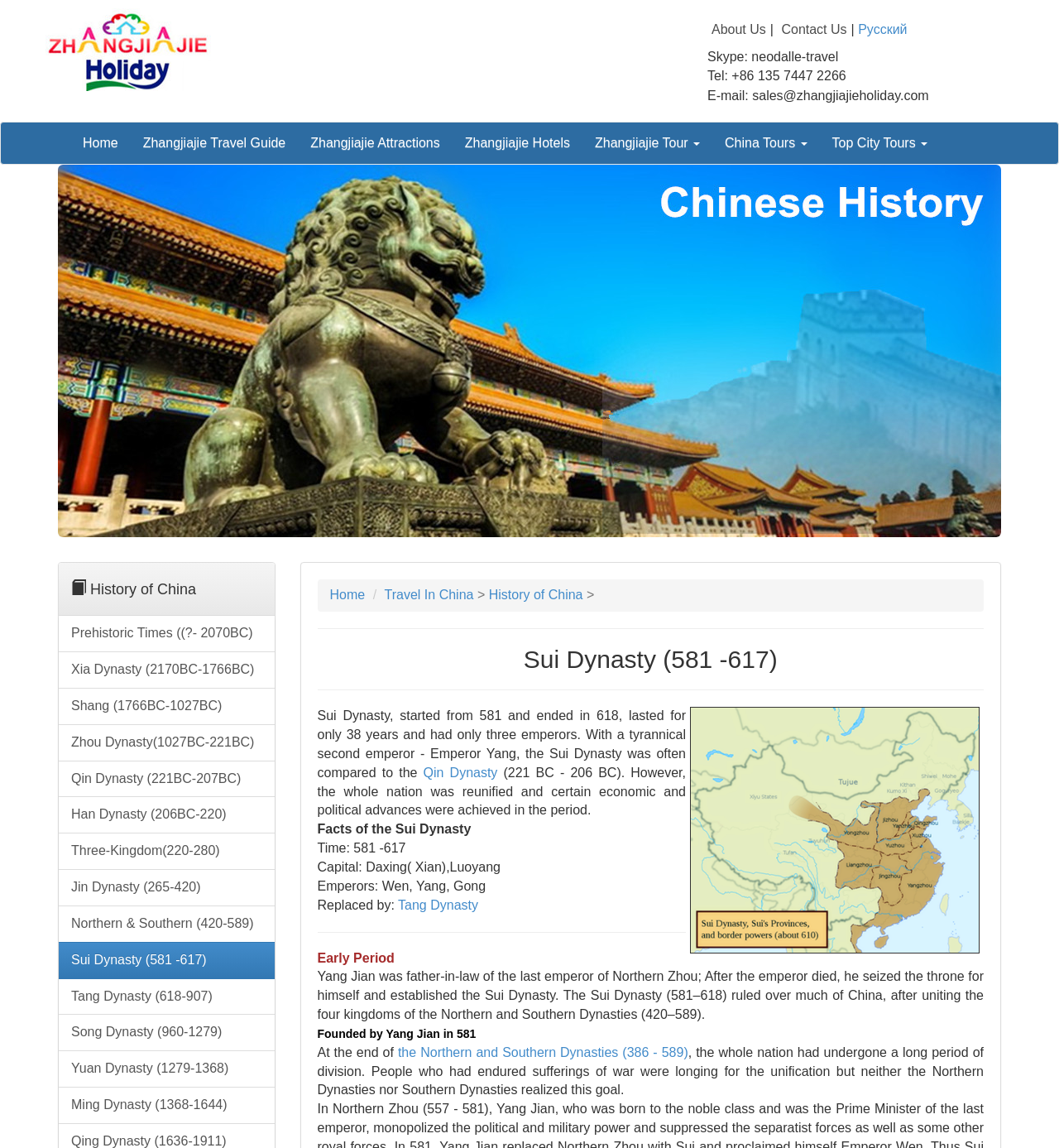Locate the bounding box coordinates of the element that should be clicked to fulfill the instruction: "Click the 'Home' link".

None